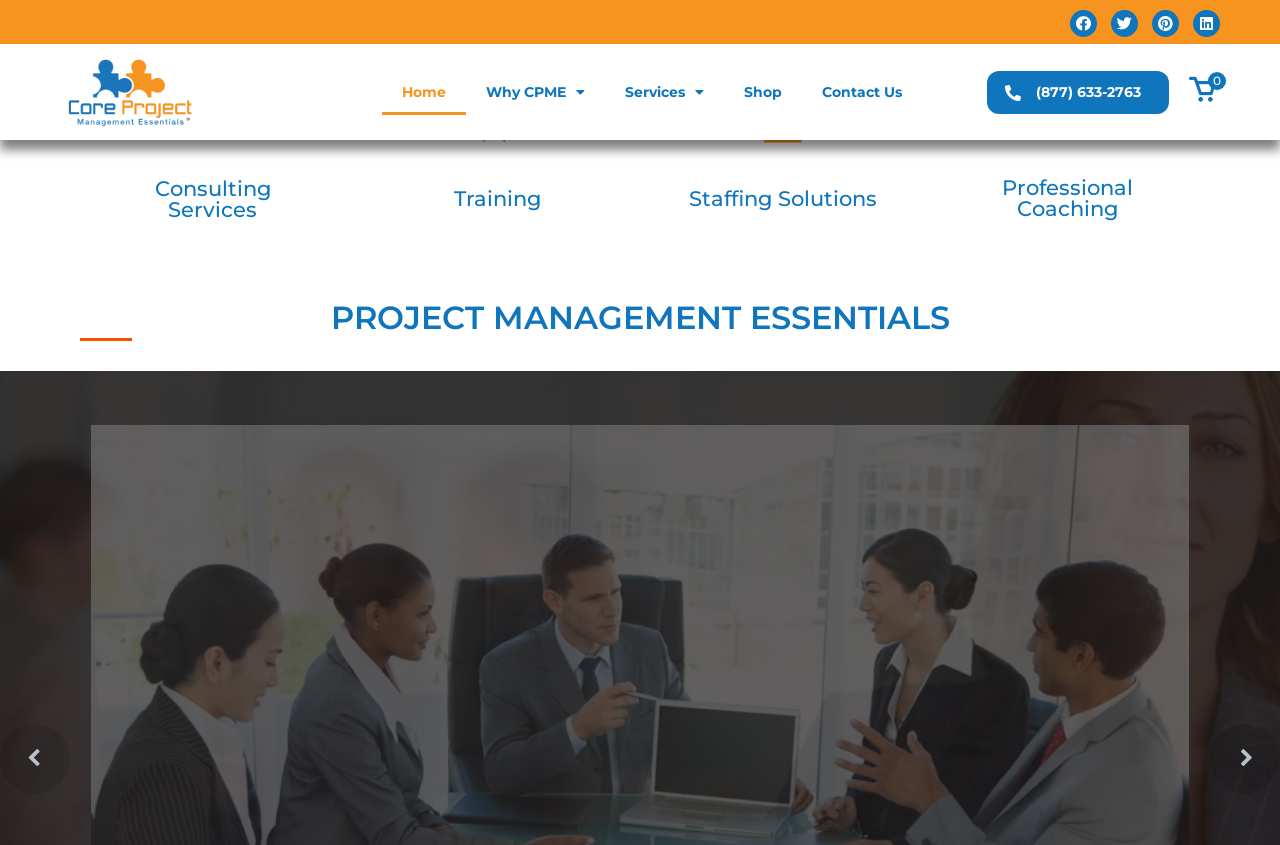Please provide the bounding box coordinates for the element that needs to be clicked to perform the following instruction: "Click Facebook link". The coordinates should be given as four float numbers between 0 and 1, i.e., [left, top, right, bottom].

[0.836, 0.012, 0.857, 0.044]